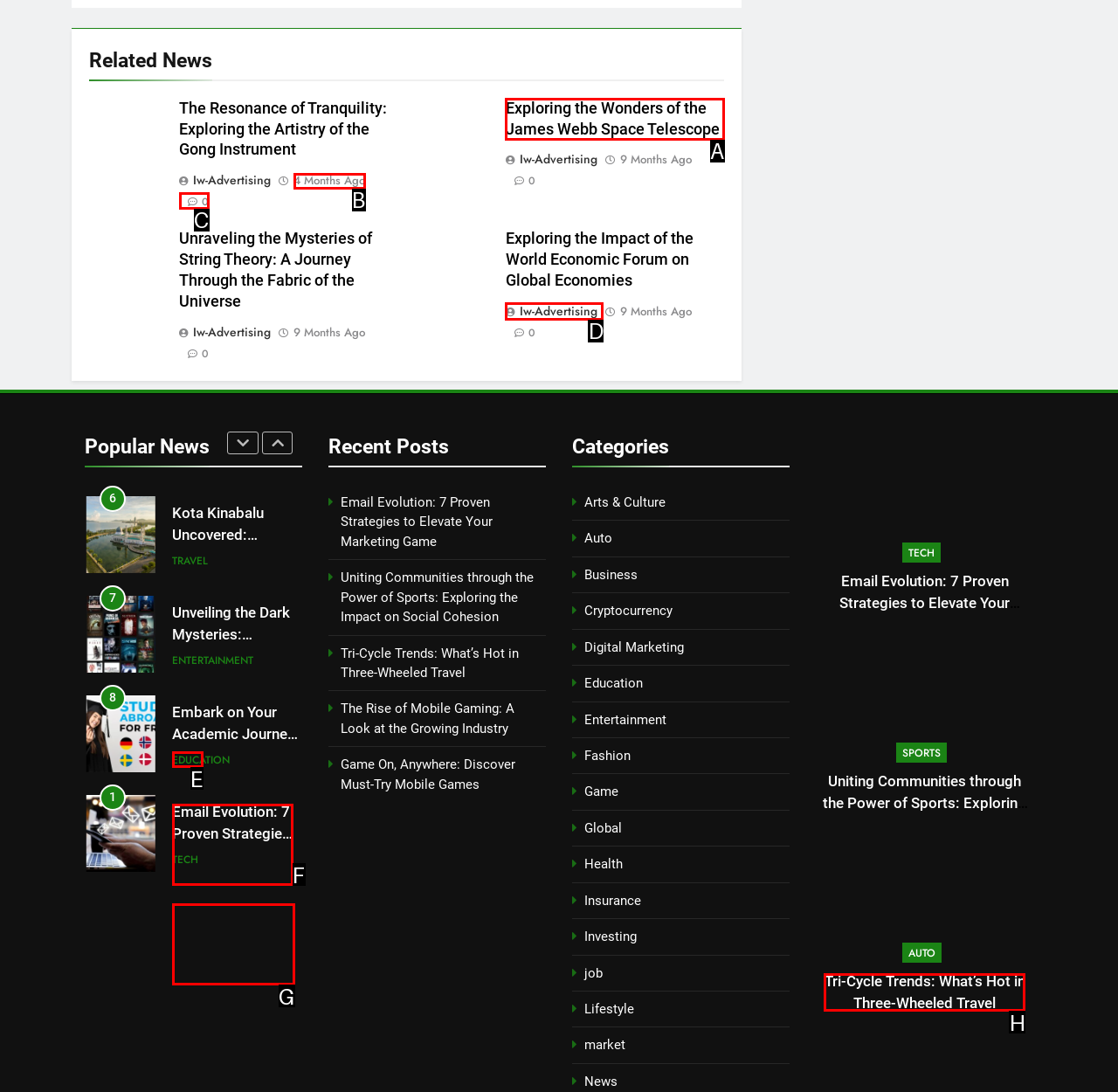Identify which HTML element should be clicked to fulfill this instruction: Explore the article about the James Webb Space Telescope Reply with the correct option's letter.

A